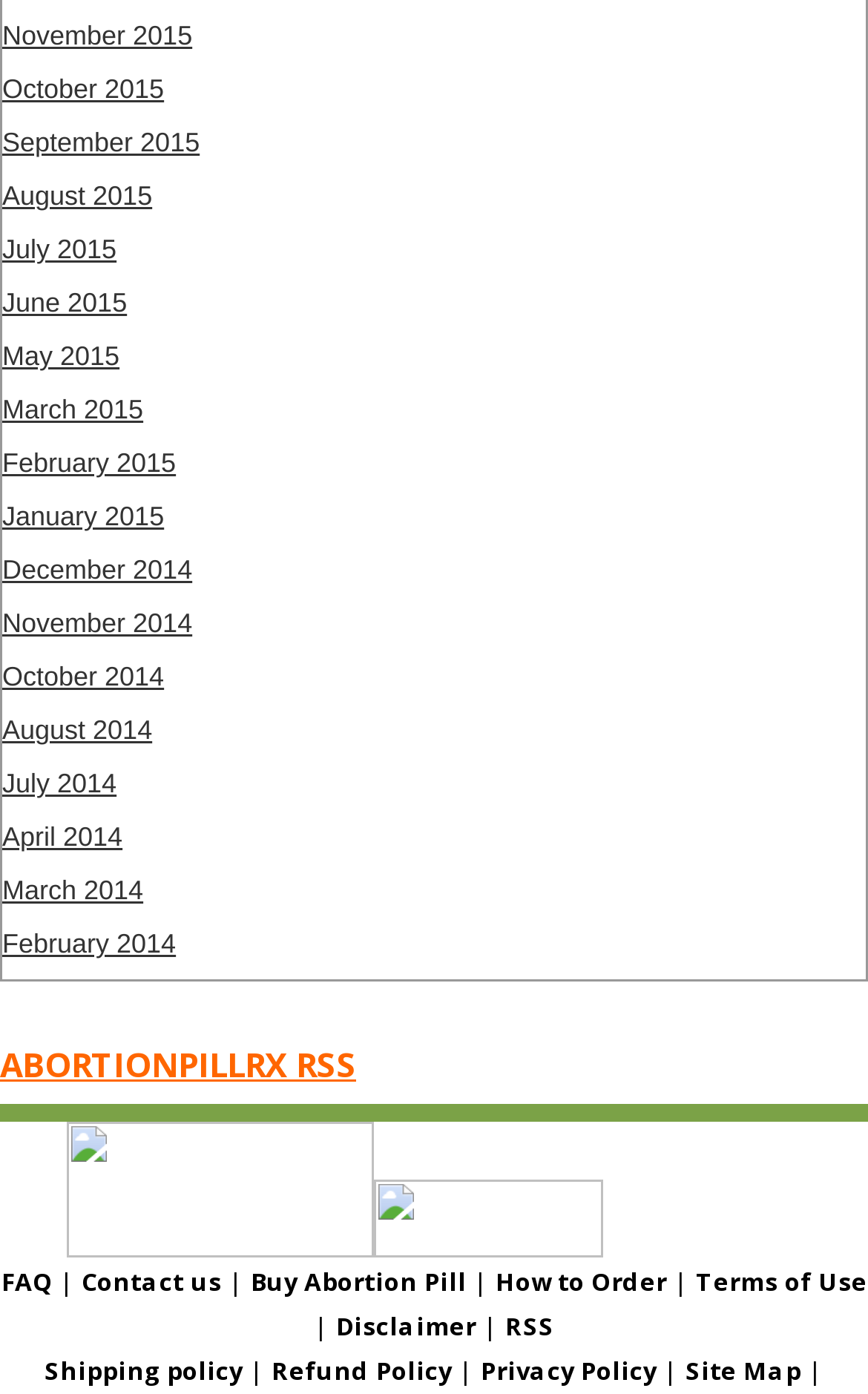Answer the following inquiry with a single word or phrase:
How many months are listed in 2015?

12